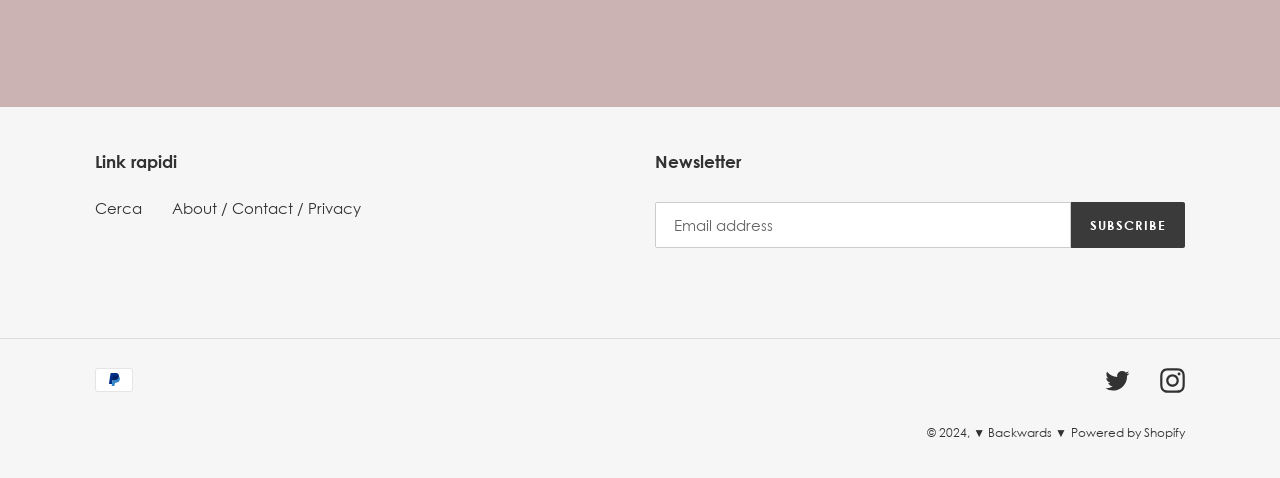Specify the bounding box coordinates of the element's area that should be clicked to execute the given instruction: "View payment methods". The coordinates should be four float numbers between 0 and 1, i.e., [left, top, right, bottom].

[0.073, 0.77, 0.124, 0.854]